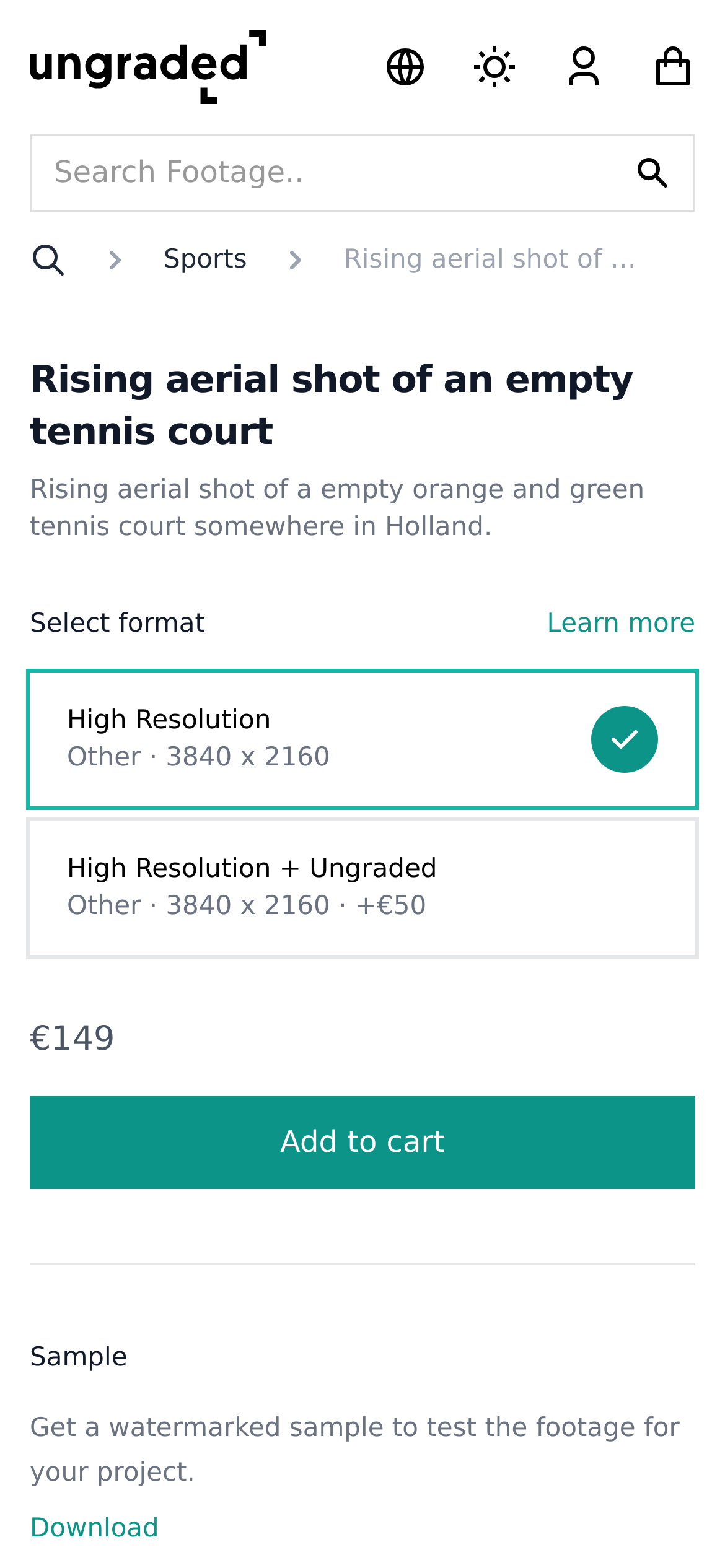How many resolution options are available?
Using the image, answer in one word or phrase.

2